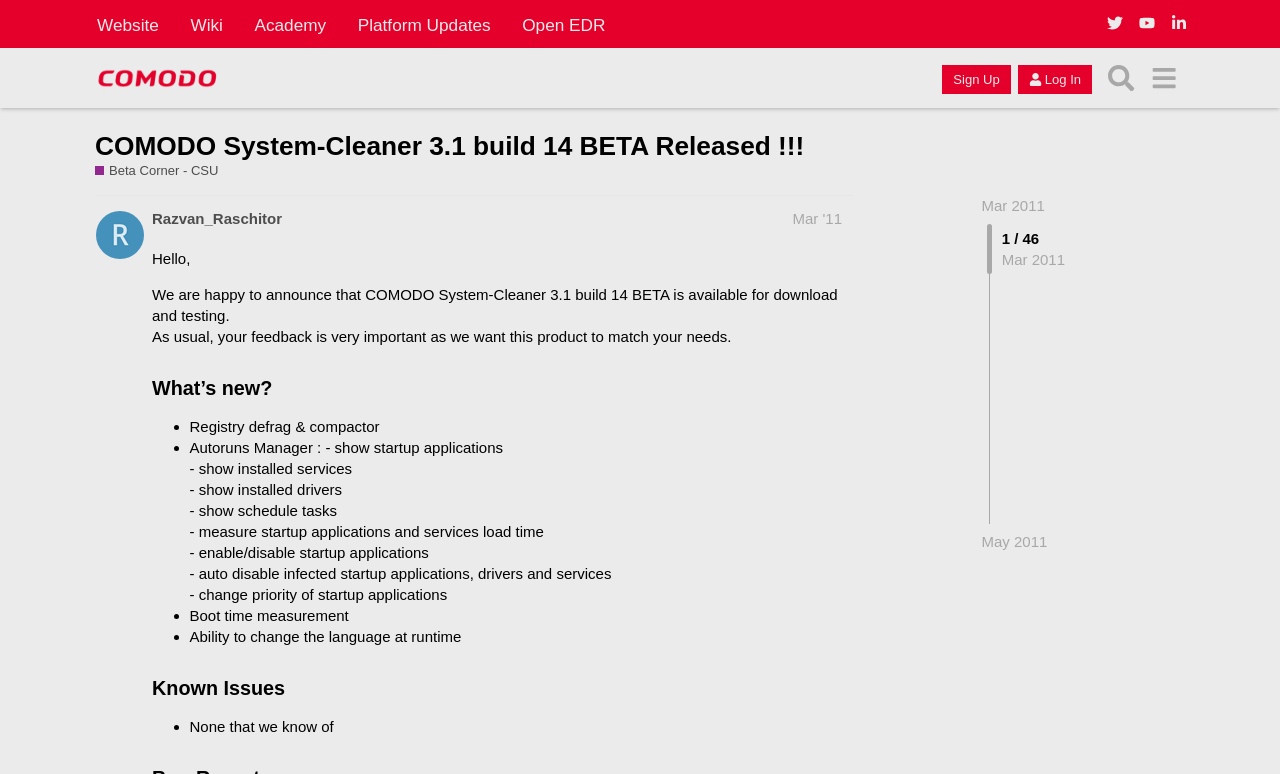Highlight the bounding box coordinates of the element that should be clicked to carry out the following instruction: "Search for something". The coordinates must be given as four float numbers ranging from 0 to 1, i.e., [left, top, right, bottom].

[0.859, 0.073, 0.892, 0.128]